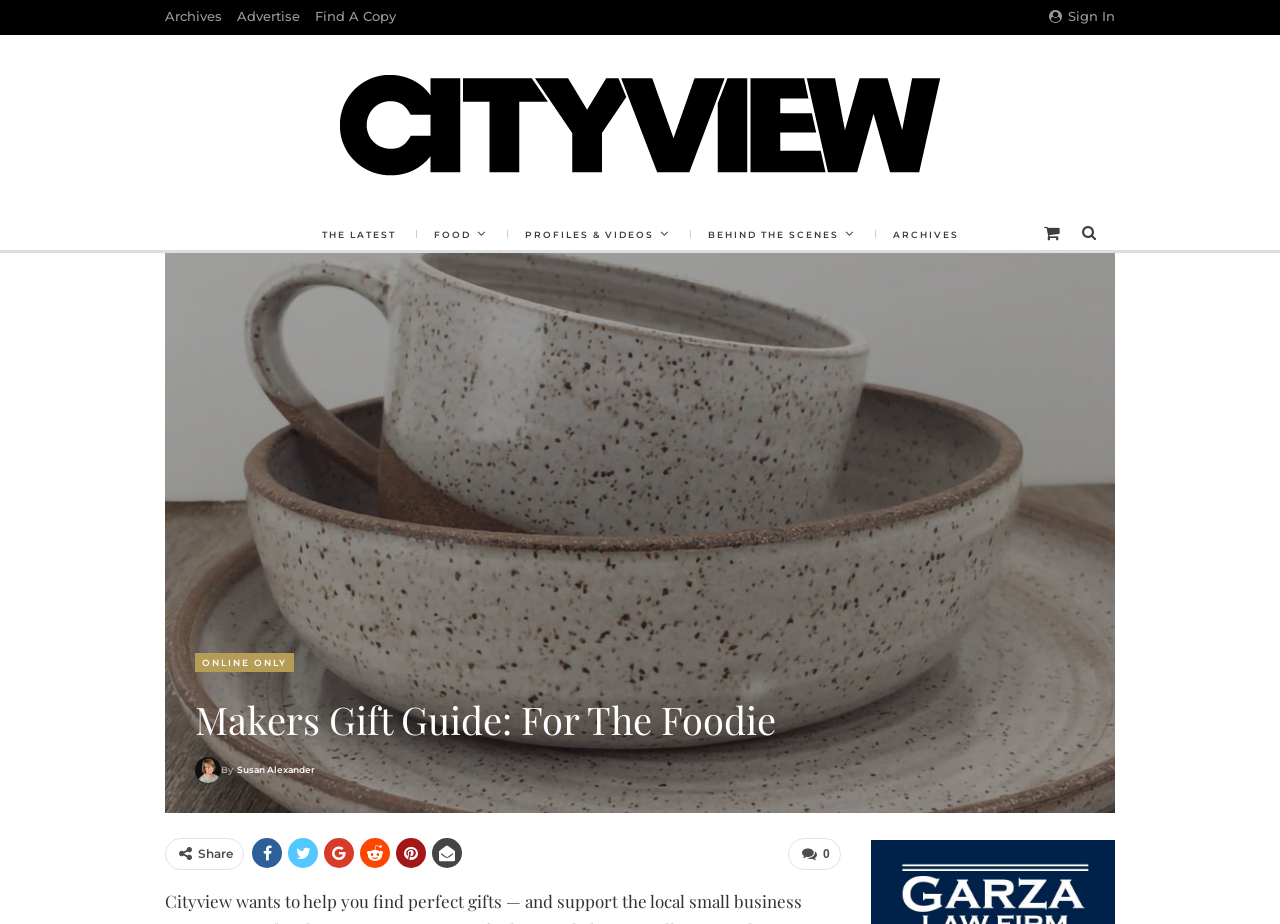Identify and provide the title of the webpage.

Makers Gift Guide: For The Foodie